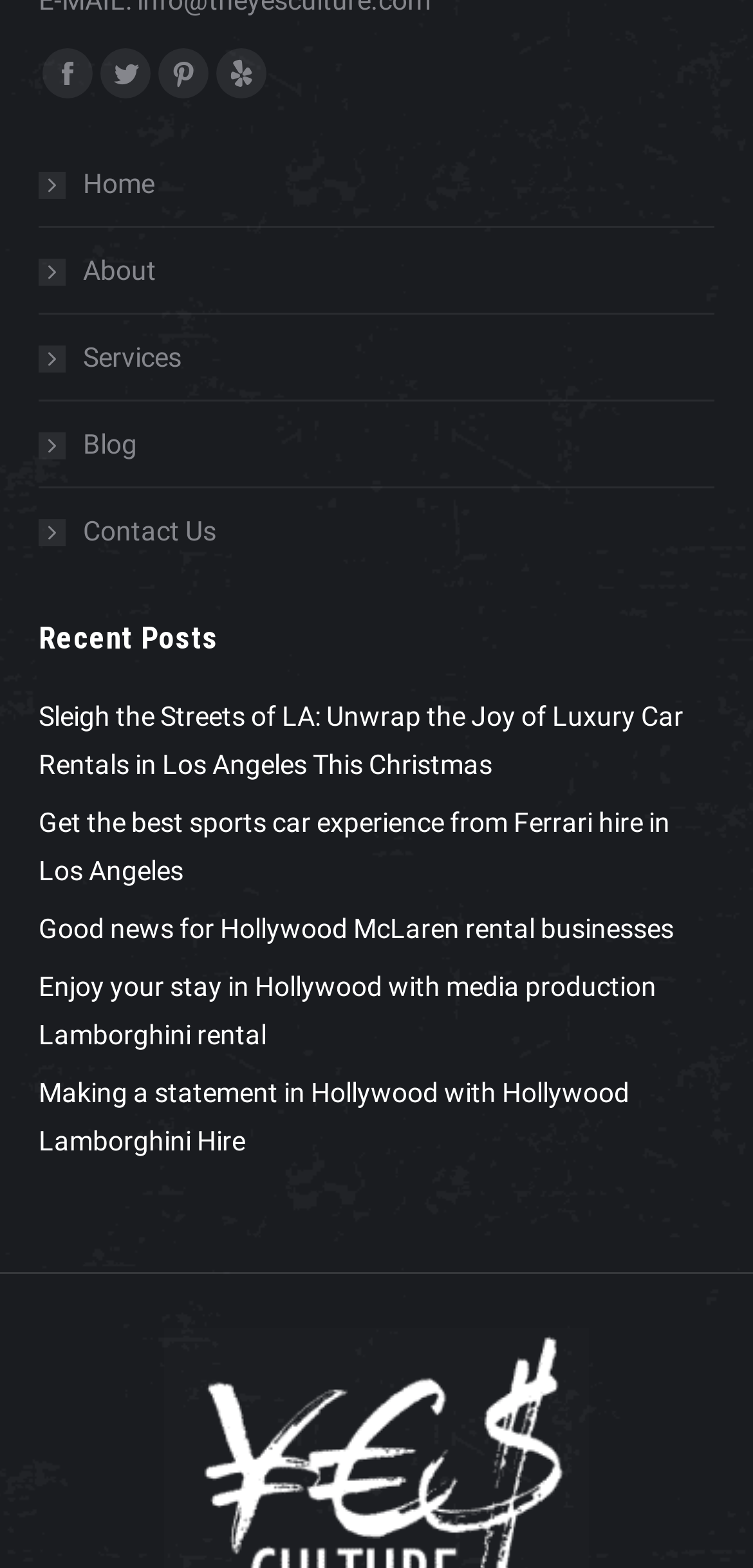Could you provide the bounding box coordinates for the portion of the screen to click to complete this instruction: "Contact Us"?

[0.051, 0.324, 0.287, 0.355]